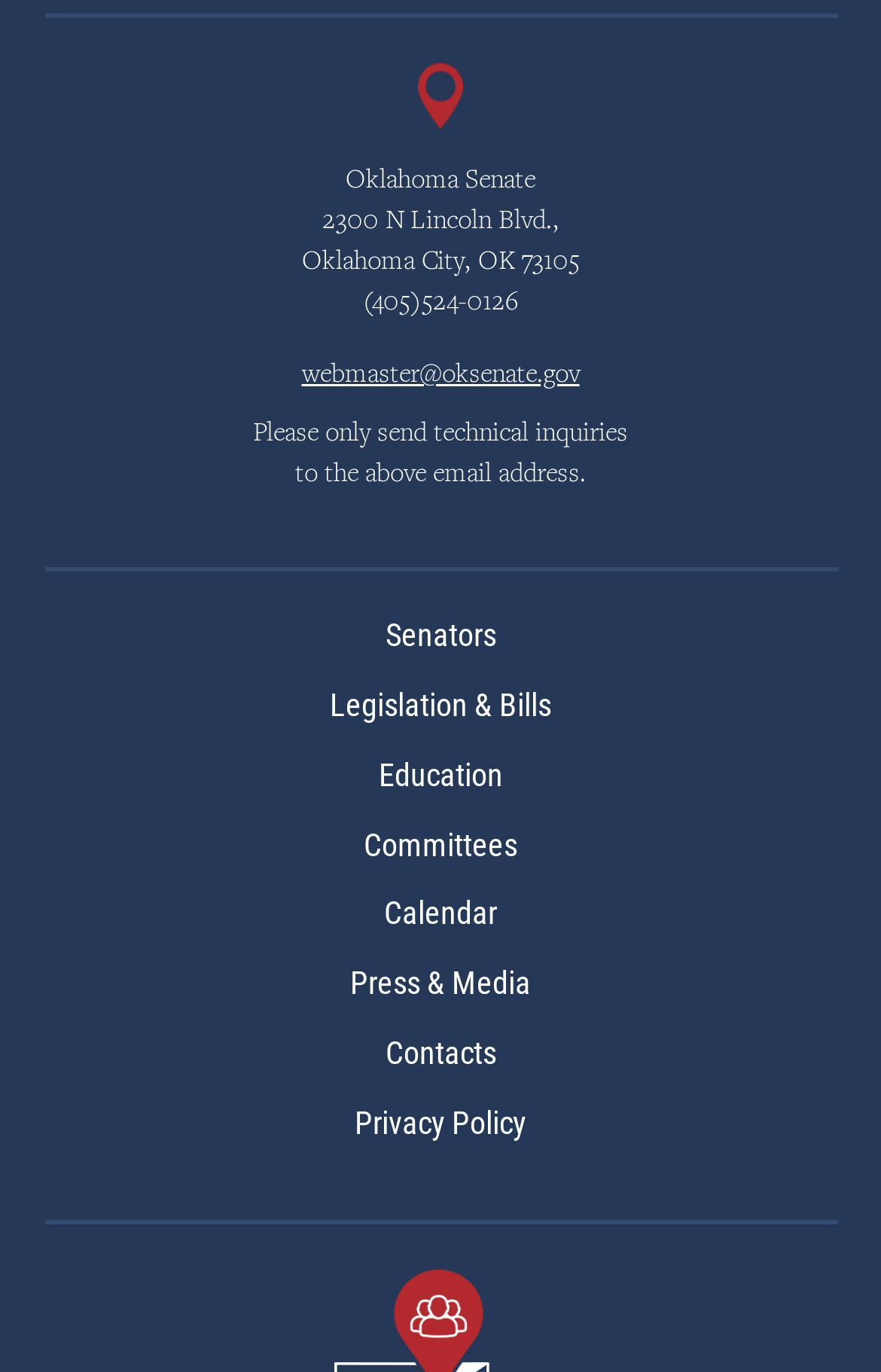Please predict the bounding box coordinates (top-left x, top-left y, bottom-right x, bottom-right y) for the UI element in the screenshot that fits the description: Privacy Policy

[0.403, 0.805, 0.597, 0.831]